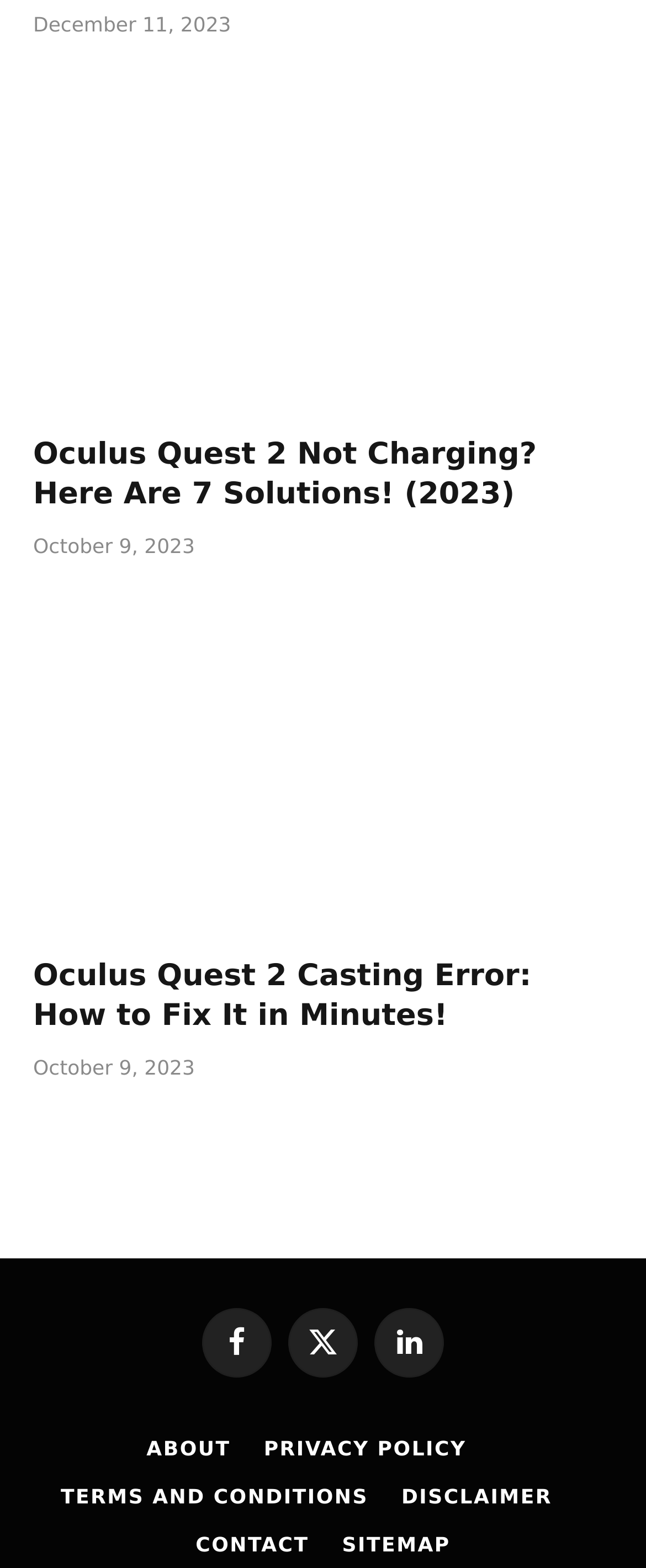Provide your answer to the question using just one word or phrase: What is the social media platform represented by the icon ''?

Facebook